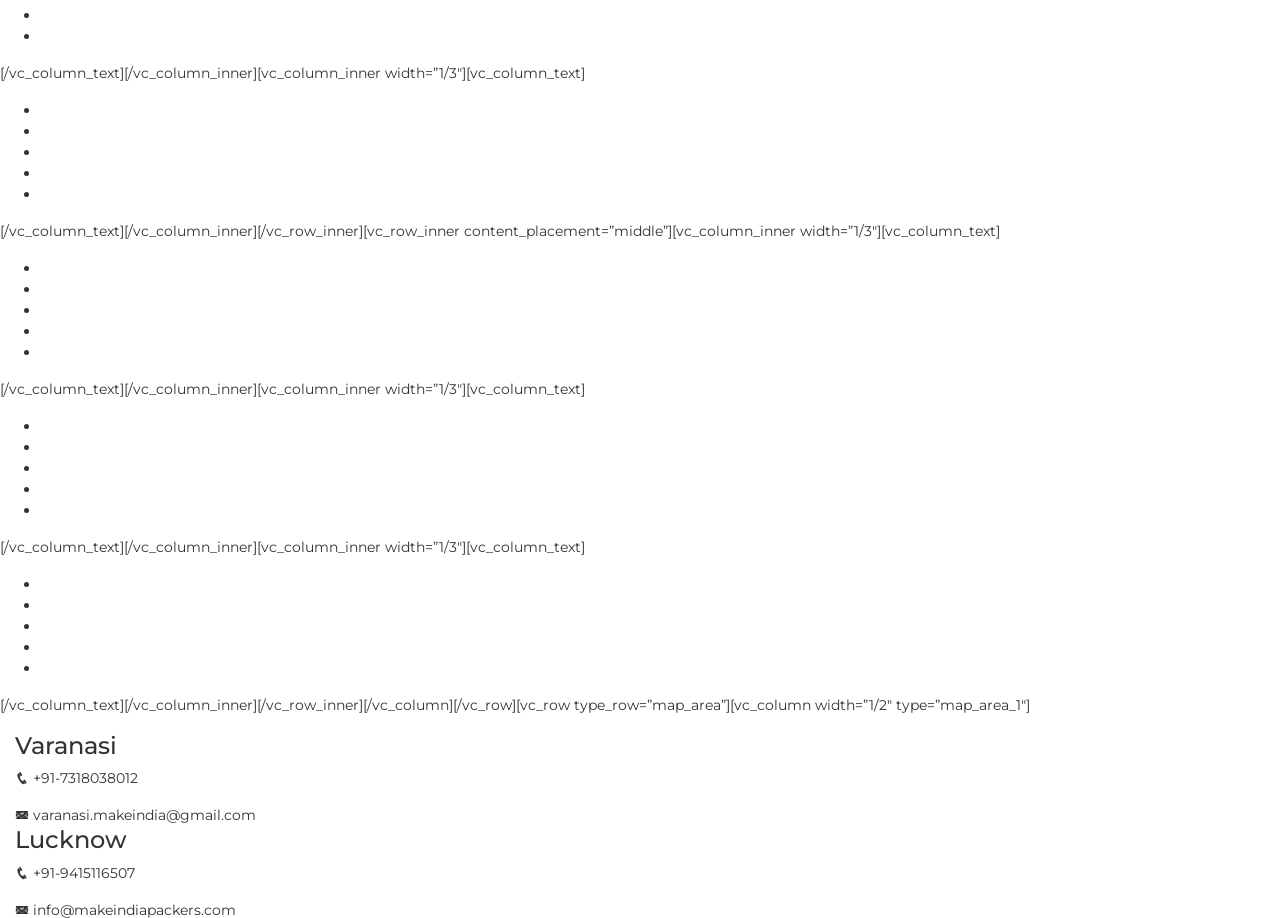Bounding box coordinates are to be given in the format (top-left x, top-left y, bottom-right x, bottom-right y). All values must be floating point numbers between 0 and 1. Provide the bounding box coordinate for the UI element described as: Packers & Movers in Ranchi

[0.031, 0.5, 0.181, 0.519]